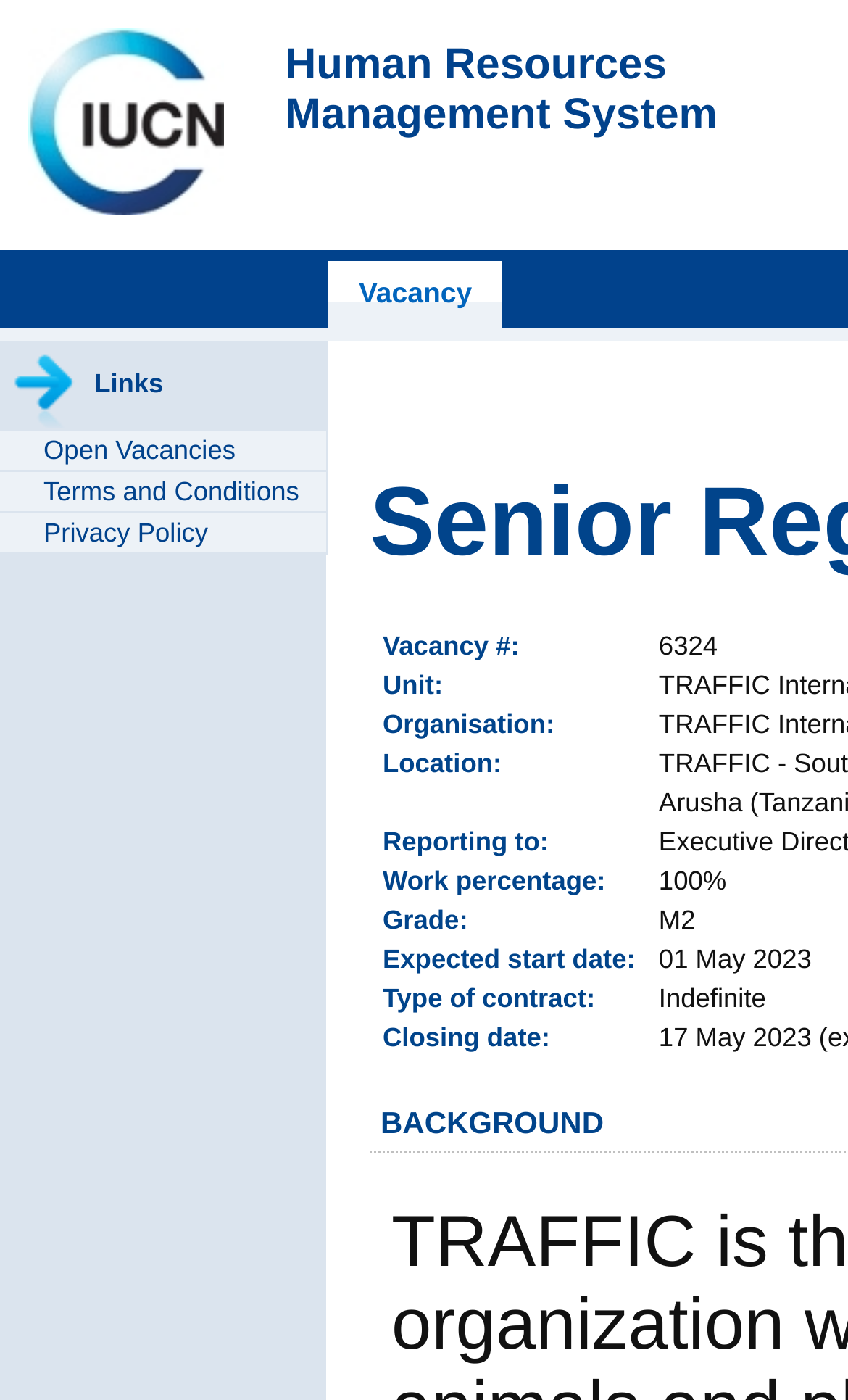Respond concisely with one word or phrase to the following query:
What is the name of the organization?

IUCN